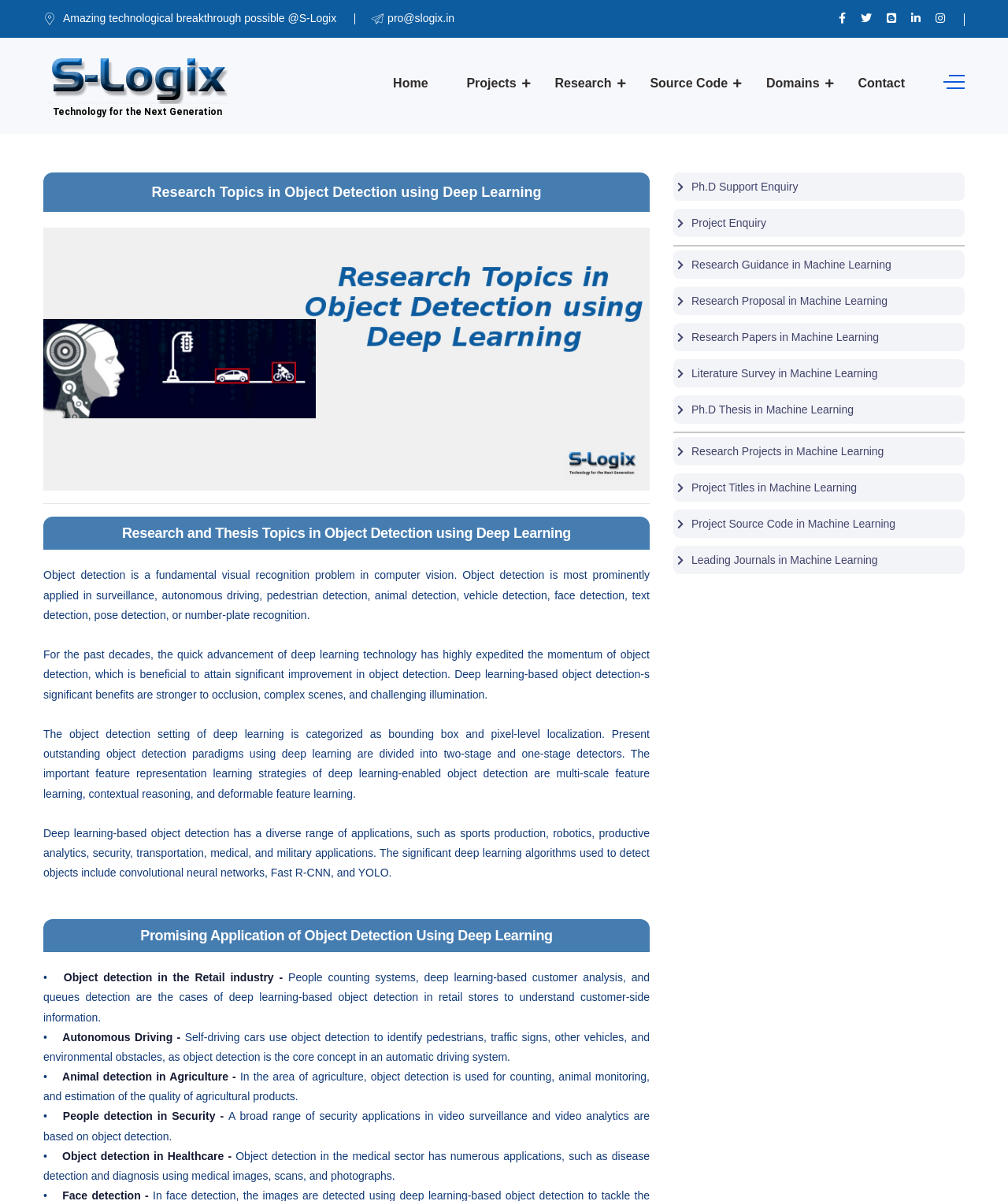Identify the bounding box coordinates necessary to click and complete the given instruction: "Click on the S-Logix Logo".

[0.043, 0.031, 0.233, 0.111]